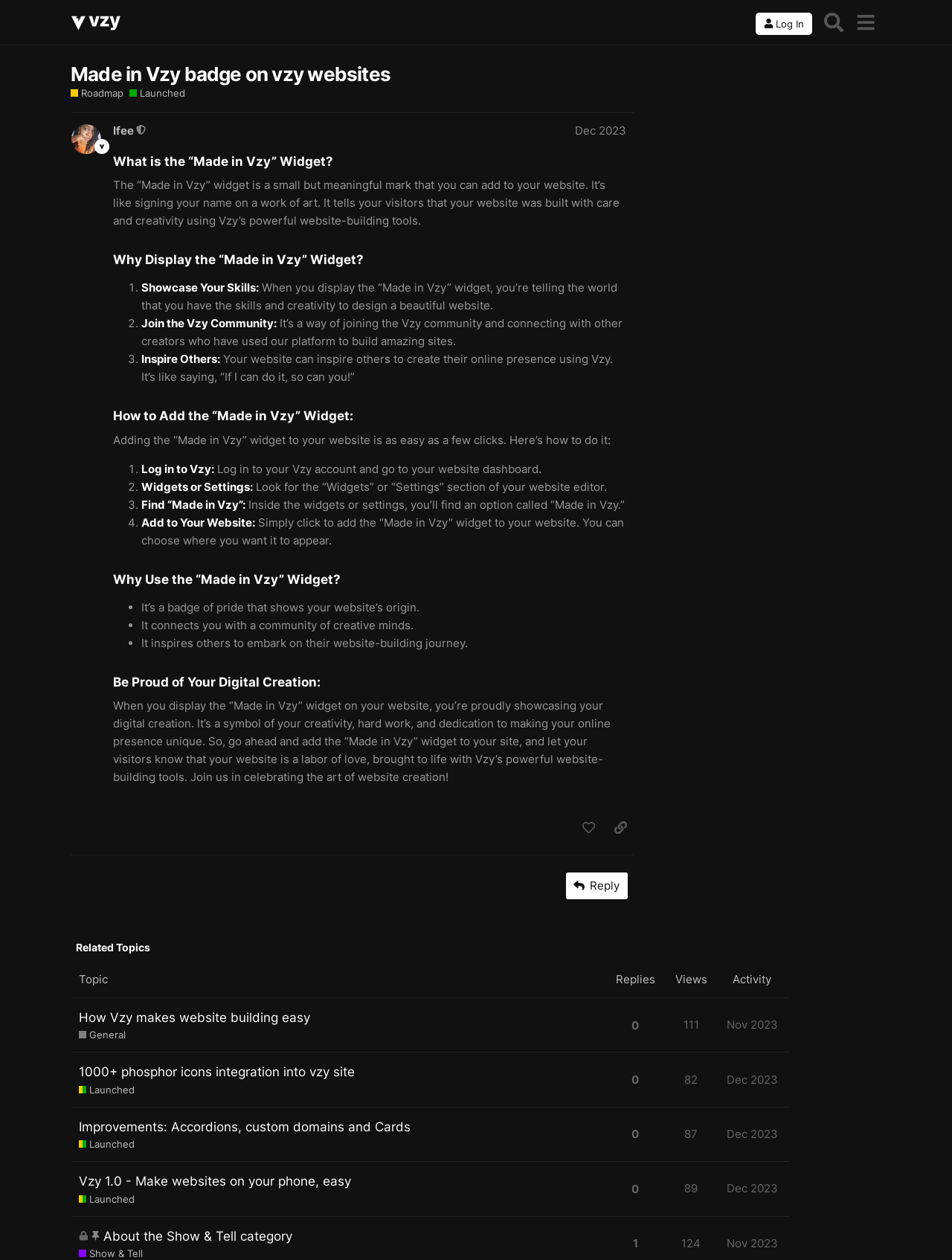Give a one-word or short phrase answer to this question: 
How many steps are there to add the 'Made in Vzy' widget?

4 steps